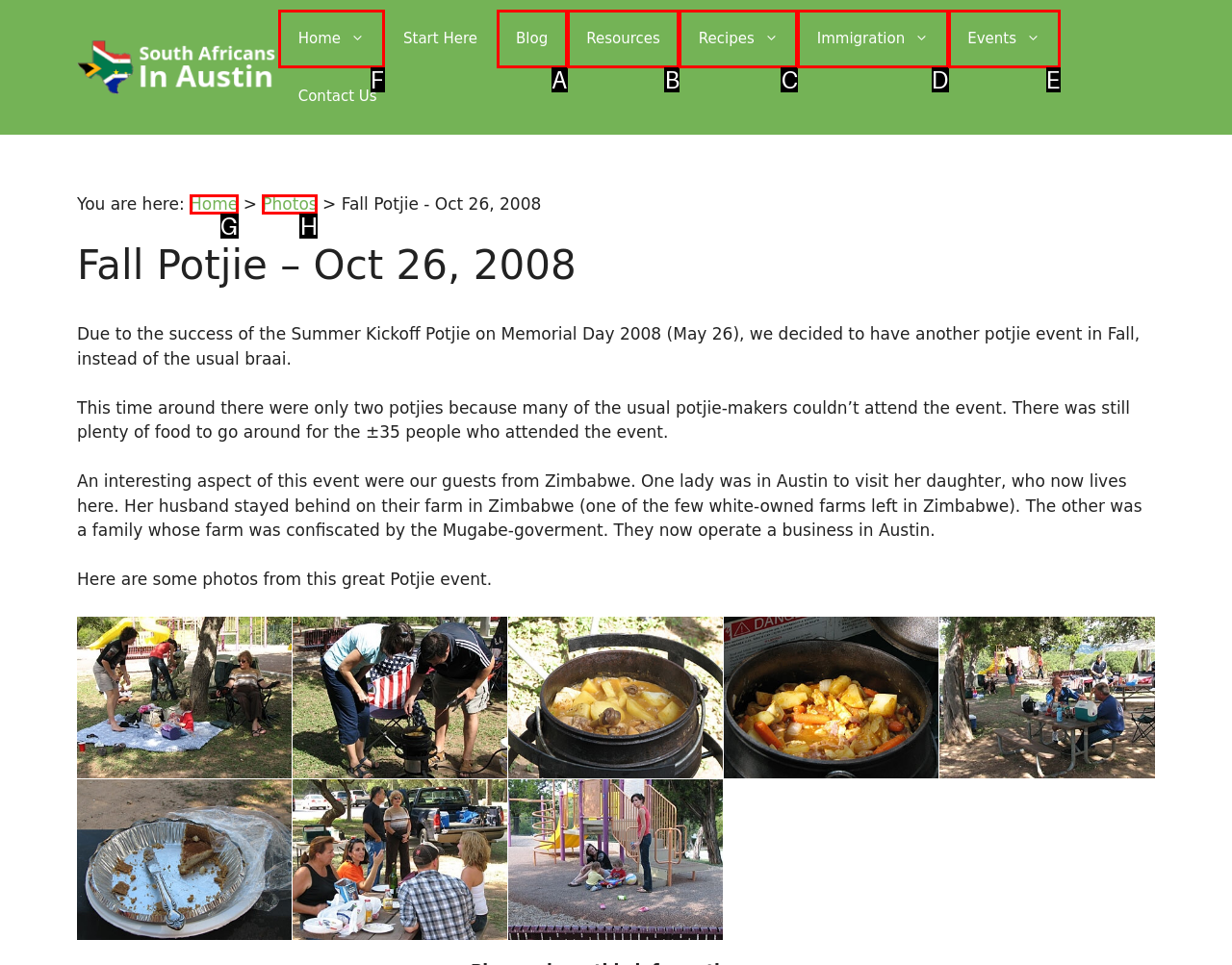Select the letter of the element you need to click to complete this task: Click on the 'Home' link
Answer using the letter from the specified choices.

F